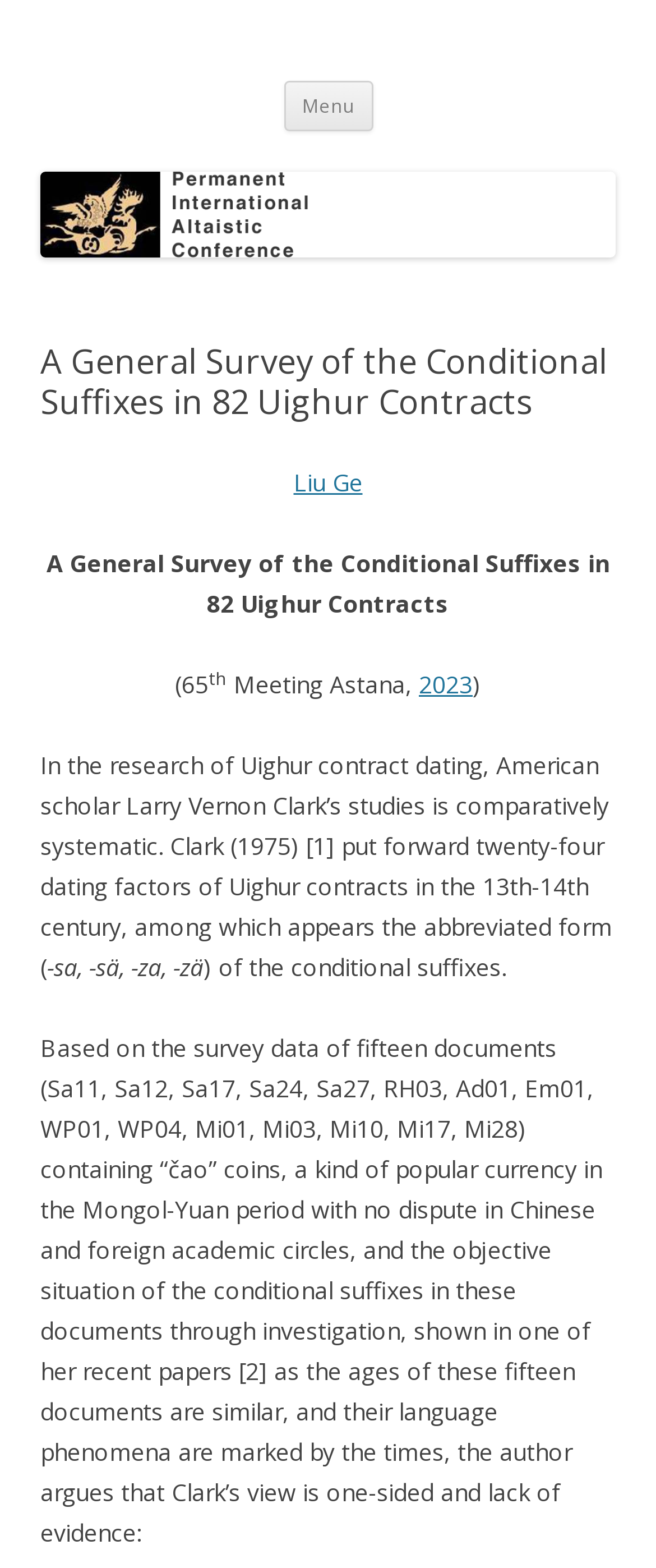Find the bounding box coordinates for the HTML element described in this sentence: "Permanent International Altaistic Conference". Provide the coordinates as four float numbers between 0 and 1, in the format [left, top, right, bottom].

[0.062, 0.026, 1.0, 0.092]